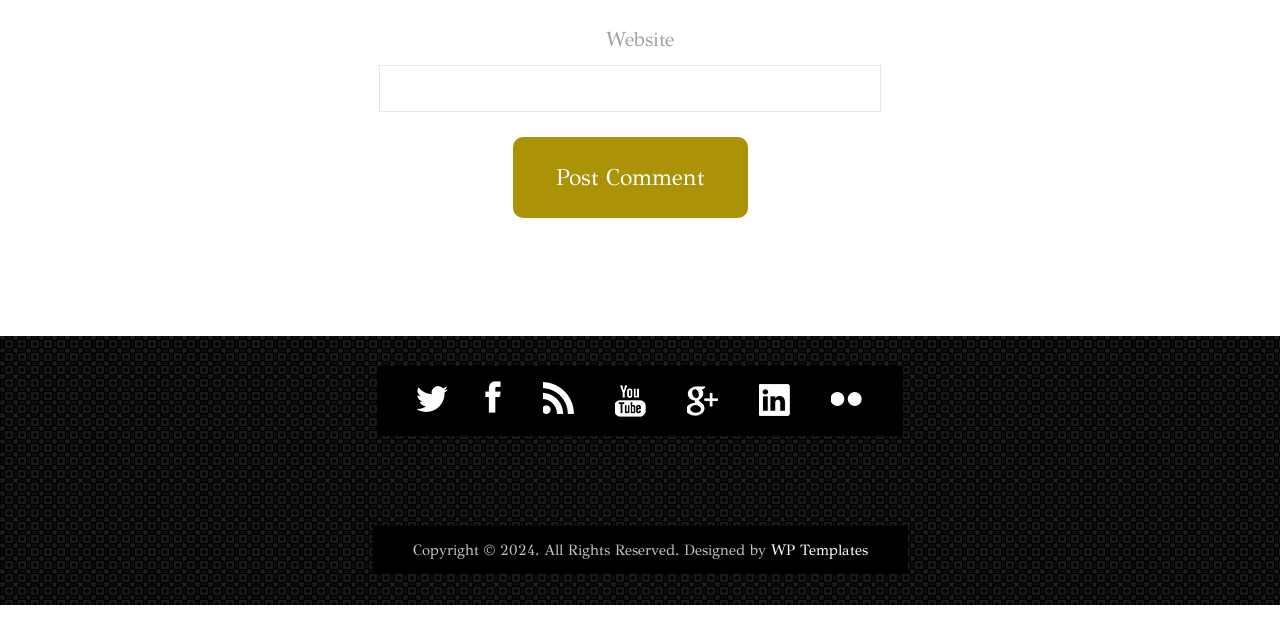Identify the coordinates of the bounding box for the element that must be clicked to accomplish the instruction: "Check copyright information".

[0.322, 0.844, 0.602, 0.872]